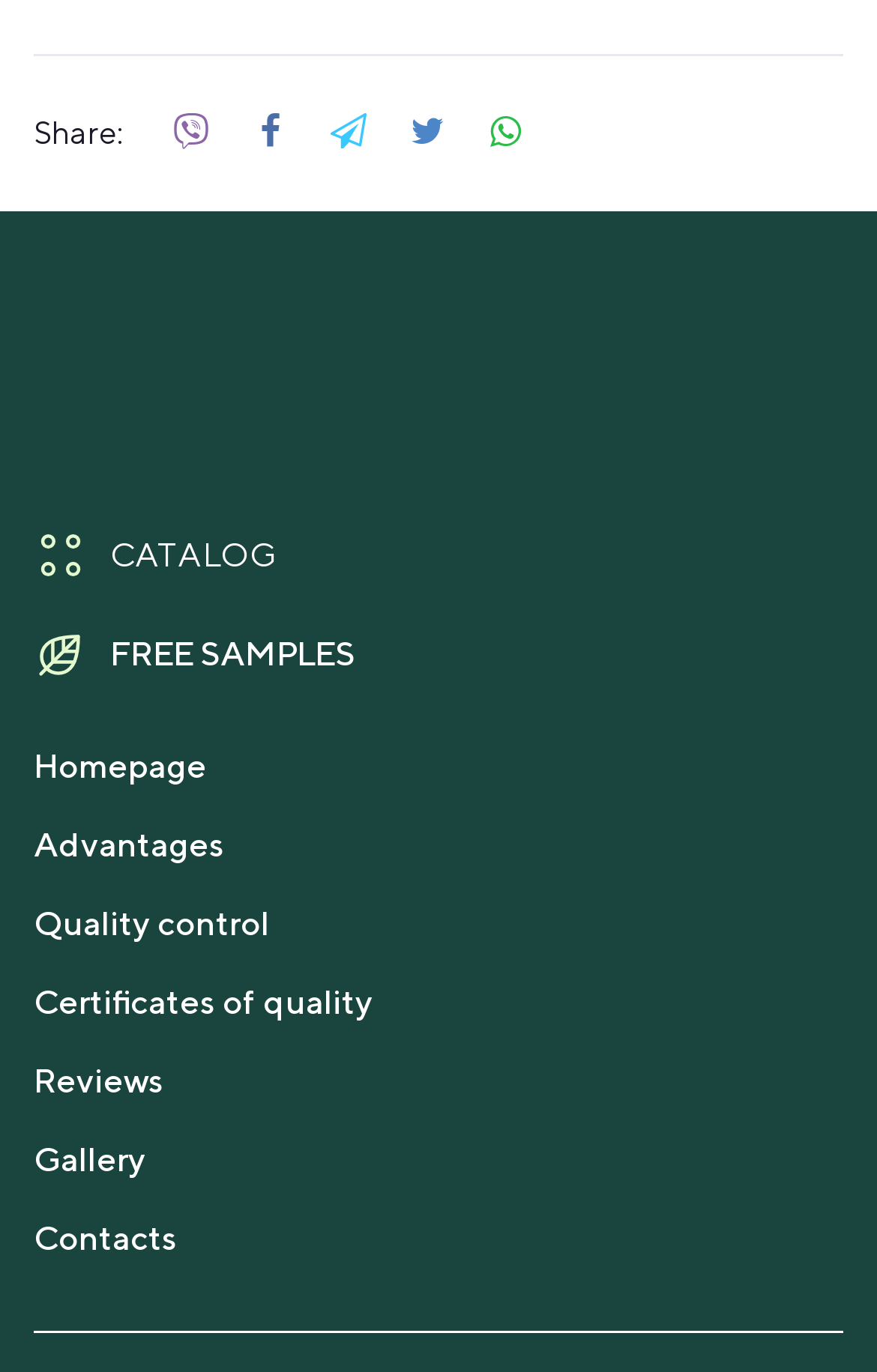Could you highlight the region that needs to be clicked to execute the instruction: "Read about Advantages"?

[0.038, 0.599, 0.256, 0.63]